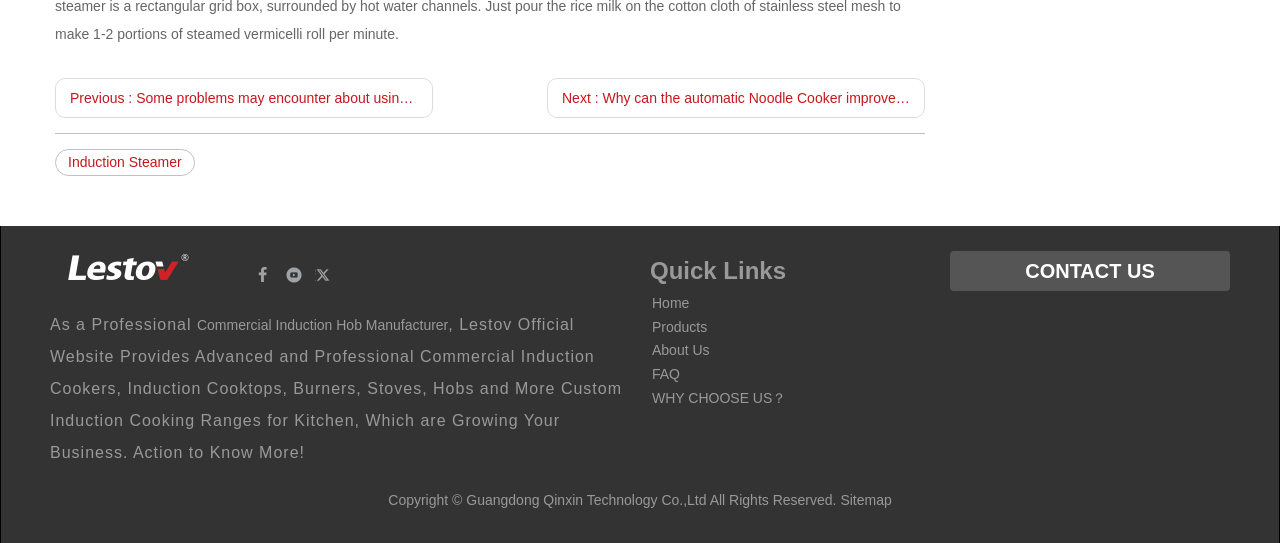Please identify the bounding box coordinates of the area that needs to be clicked to fulfill the following instruction: "Follow the company on Facebook."

[0.196, 0.482, 0.216, 0.53]